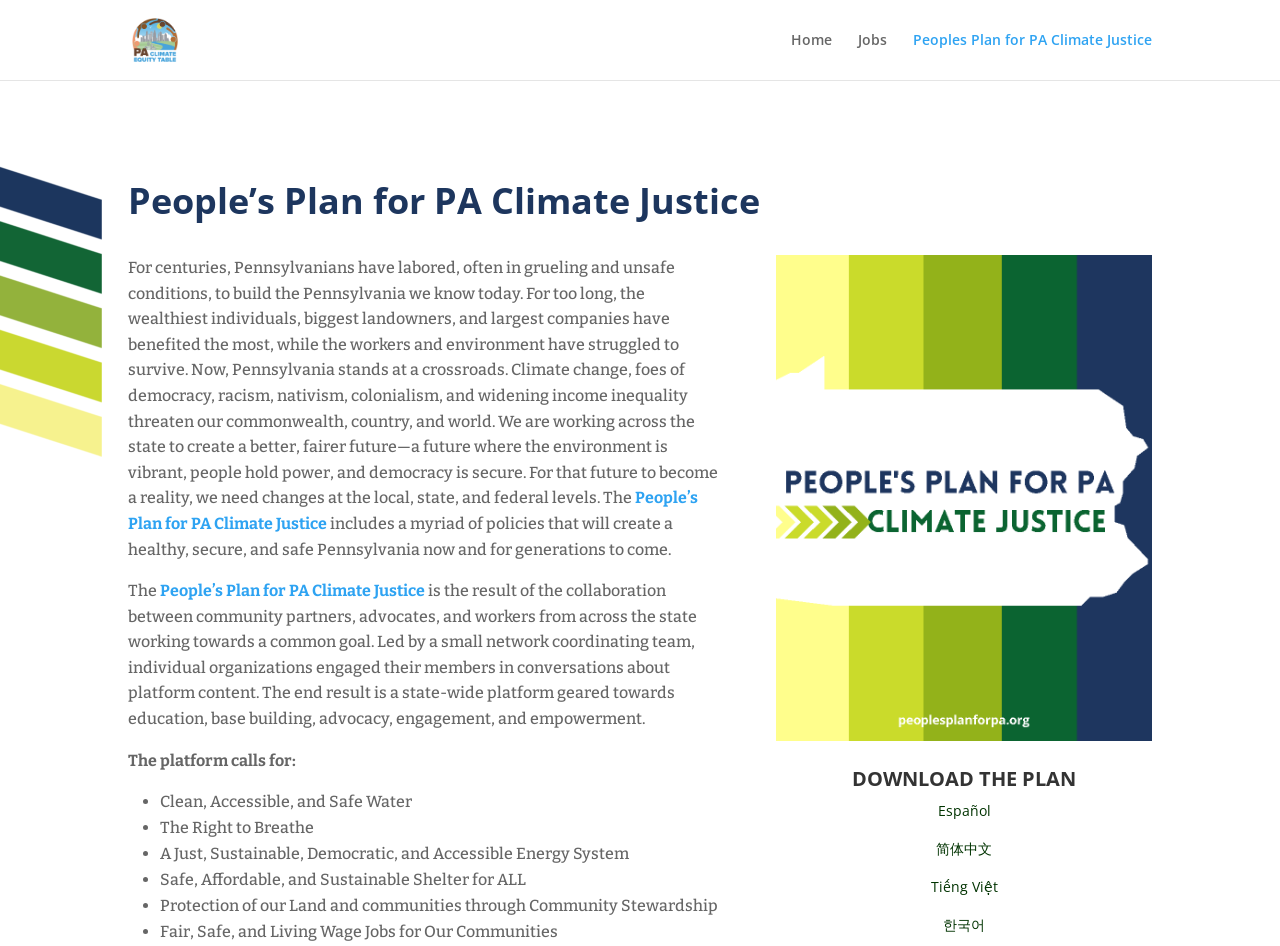Please locate the clickable area by providing the bounding box coordinates to follow this instruction: "Click on 'logged in' to access the comment section".

None